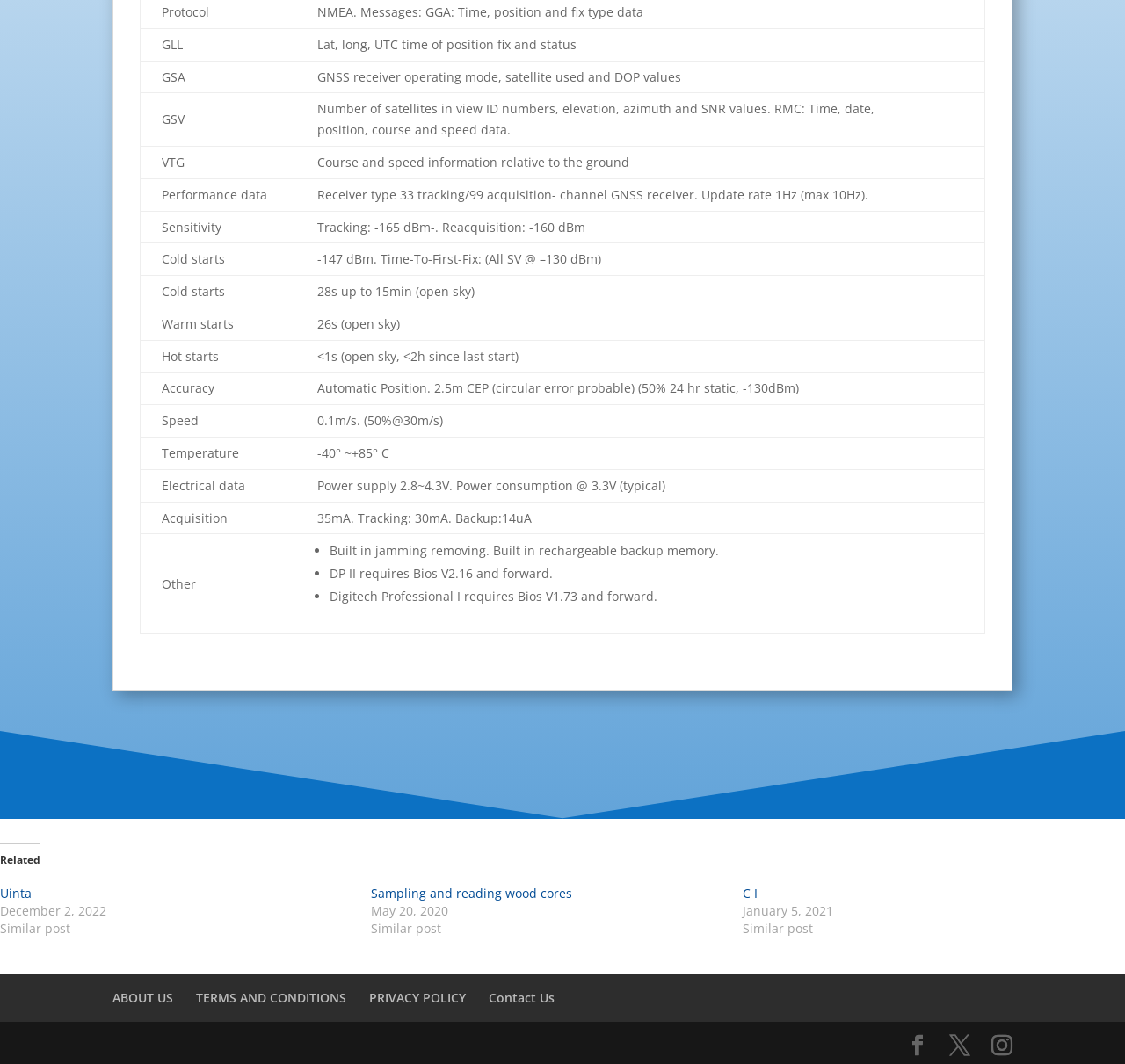What is the purpose of the GNSS receiver?
Please answer the question with as much detail as possible using the screenshot.

The GNSS receiver is used to provide location and speed information, as indicated by the descriptions of the GSA, GSV, and VTG gridcells, which mention satellite used, DOP values, number of satellites in view, and course and speed data.